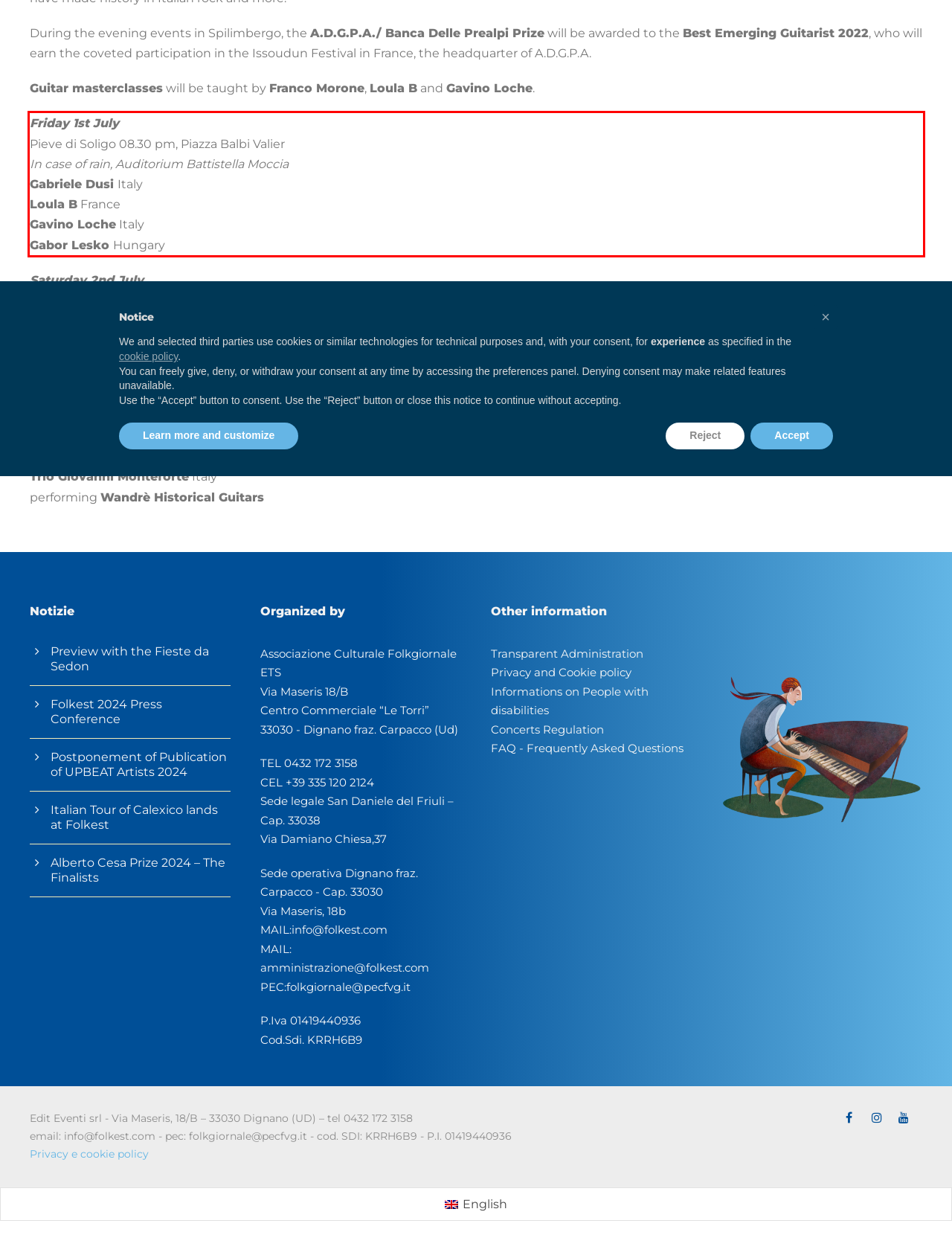Within the screenshot of the webpage, locate the red bounding box and use OCR to identify and provide the text content inside it.

Friday 1st July Pieve di Soligo 08.30 pm, Piazza Balbi Valier In case of rain, Auditorium Battistella Moccia Gabriele Dusi Italy Loula B France Gavino Loche Italy Gabor Lesko Hungary